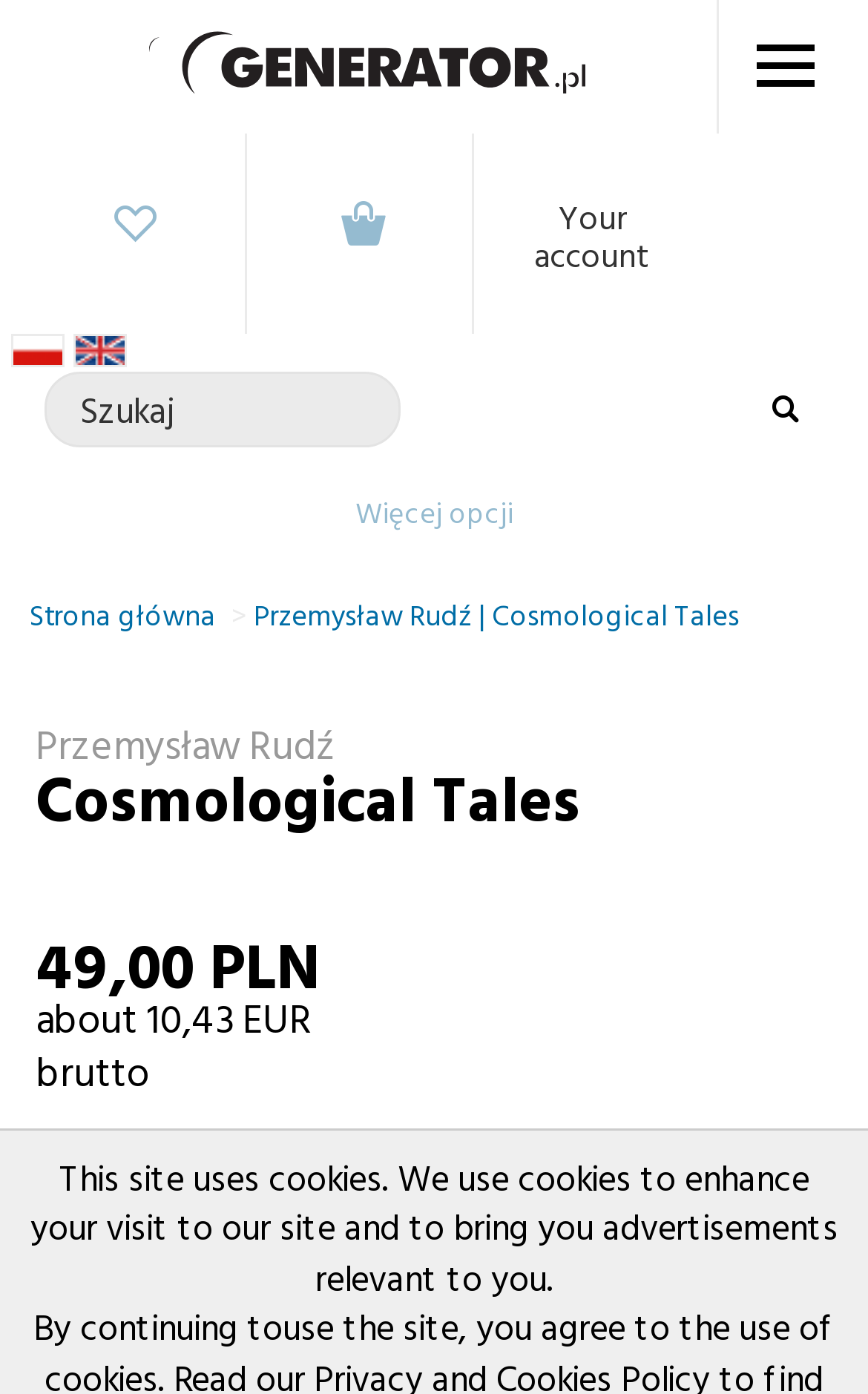Can you specify the bounding box coordinates of the area that needs to be clicked to fulfill the following instruction: "Go to electronic music page"?

[0.018, 0.021, 0.826, 0.075]